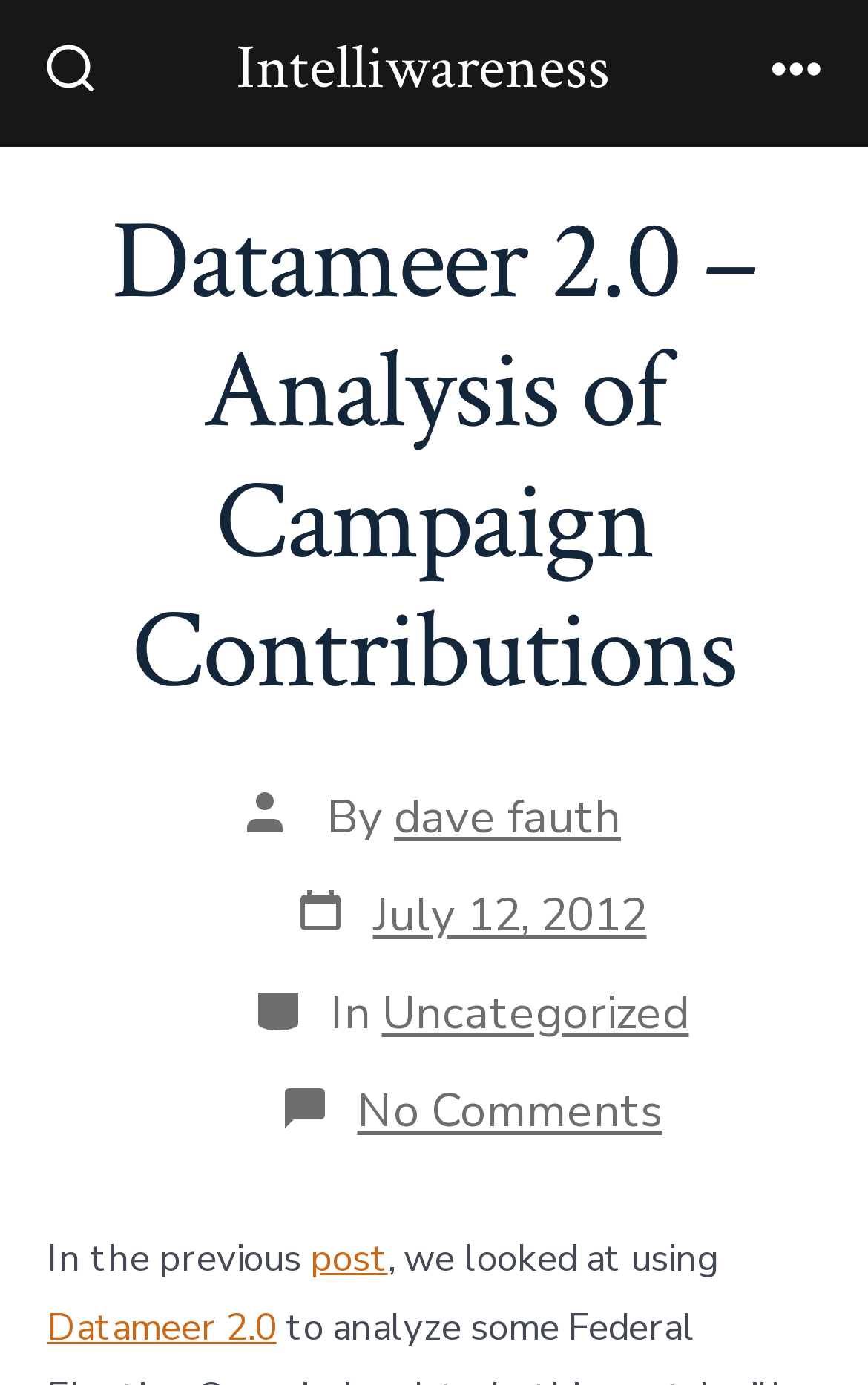Identify the bounding box coordinates of the clickable section necessary to follow the following instruction: "Read post by dave fauth". The coordinates should be presented as four float numbers from 0 to 1, i.e., [left, top, right, bottom].

[0.454, 0.568, 0.715, 0.613]